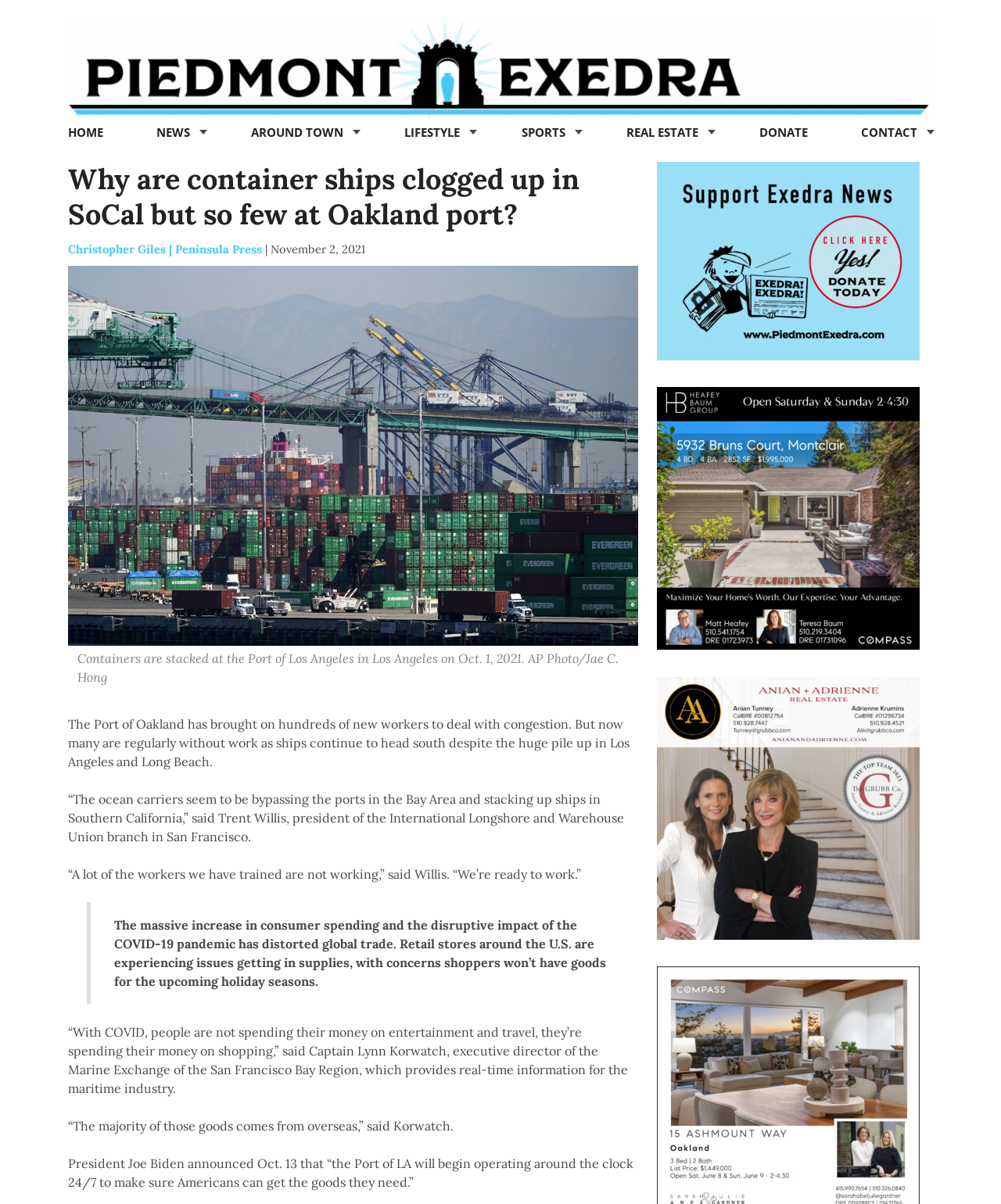Could you specify the bounding box coordinates for the clickable section to complete the following instruction: "read news"?

[0.149, 0.096, 0.206, 0.122]